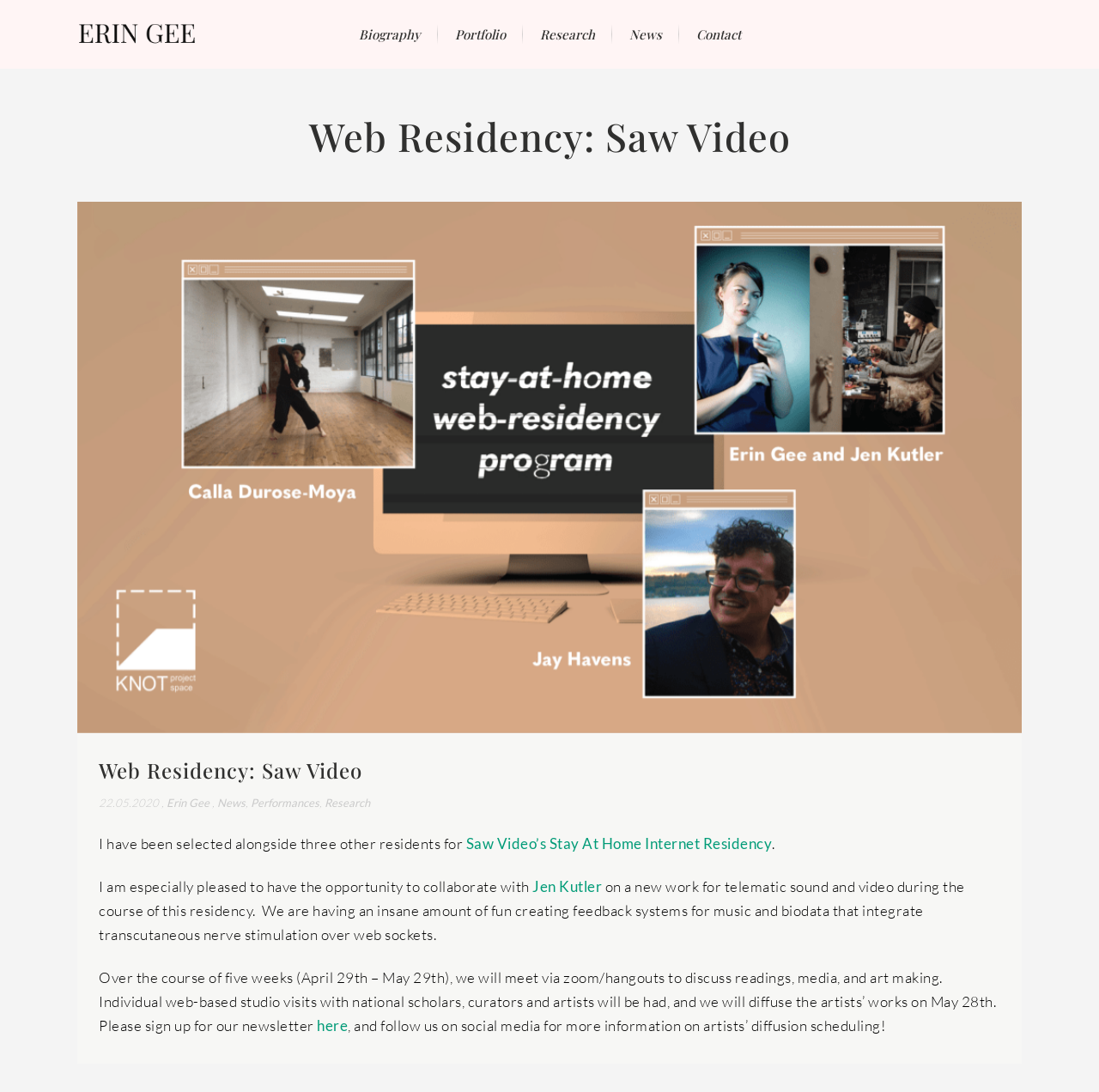Please specify the bounding box coordinates for the clickable region that will help you carry out the instruction: "Learn more about the 'Saw Video’s Stay At Home Internet Residency'".

[0.424, 0.764, 0.702, 0.78]